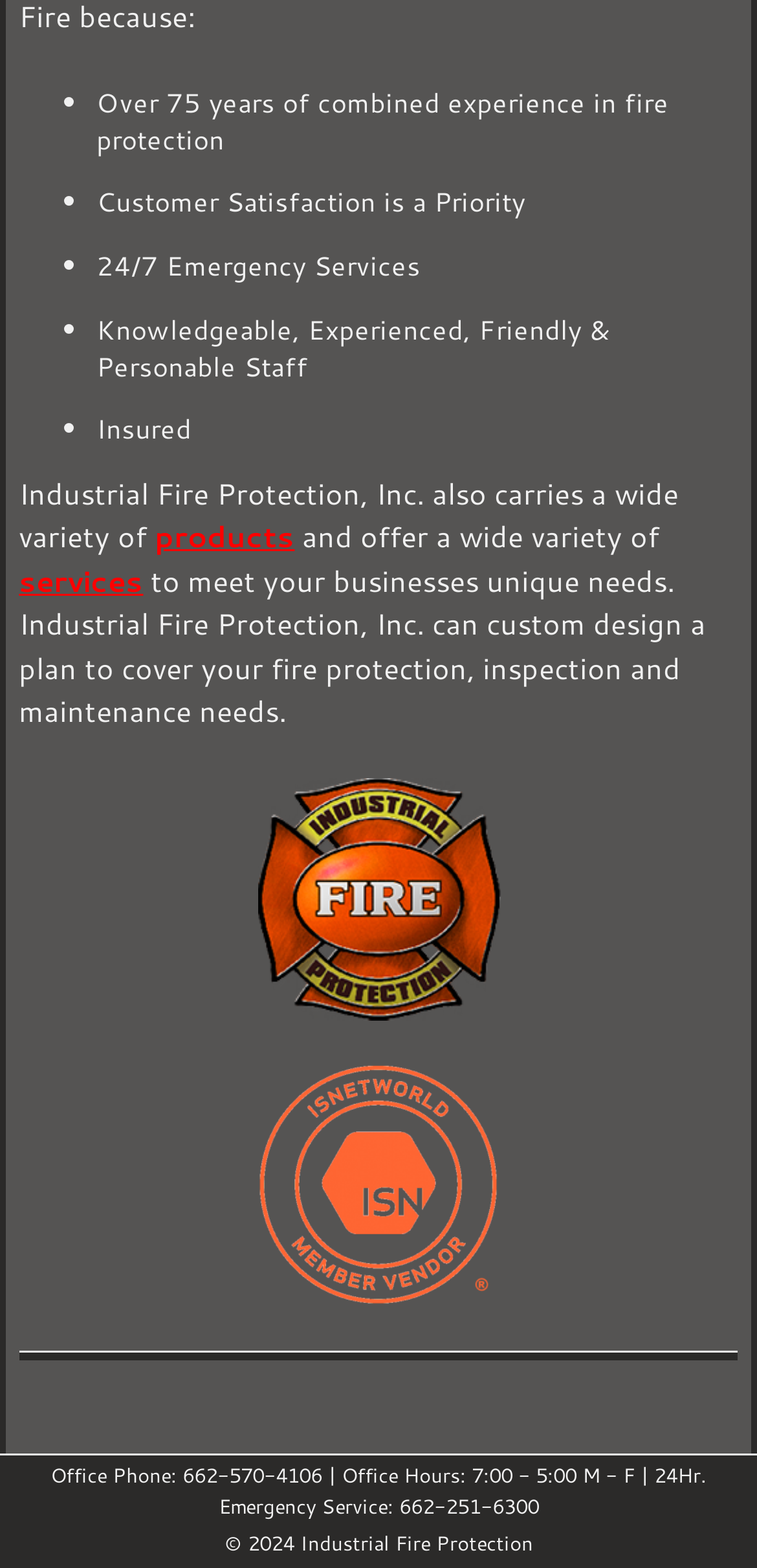What is the name of the company?
Provide a well-explained and detailed answer to the question.

I found the company name by looking at the top section of the webpage, where it is listed as 'Industrial Fire Protection, Inc.'.